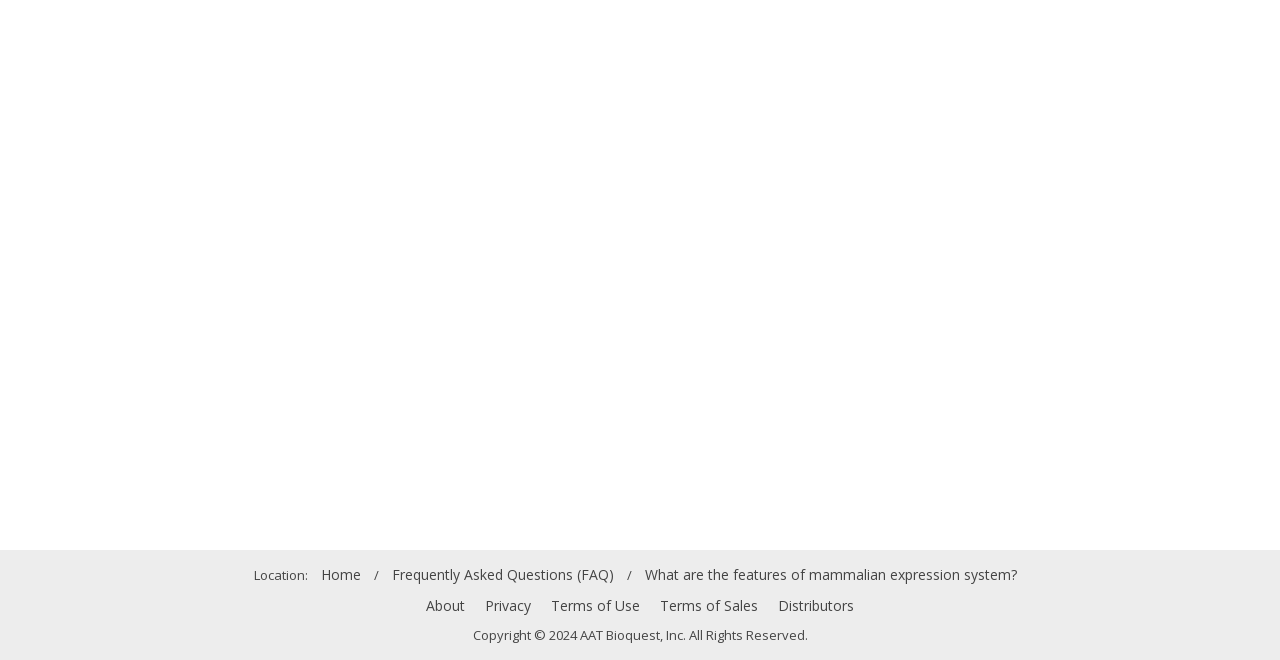Find the bounding box coordinates of the element I should click to carry out the following instruction: "go to home page".

[0.25, 0.849, 0.282, 0.893]